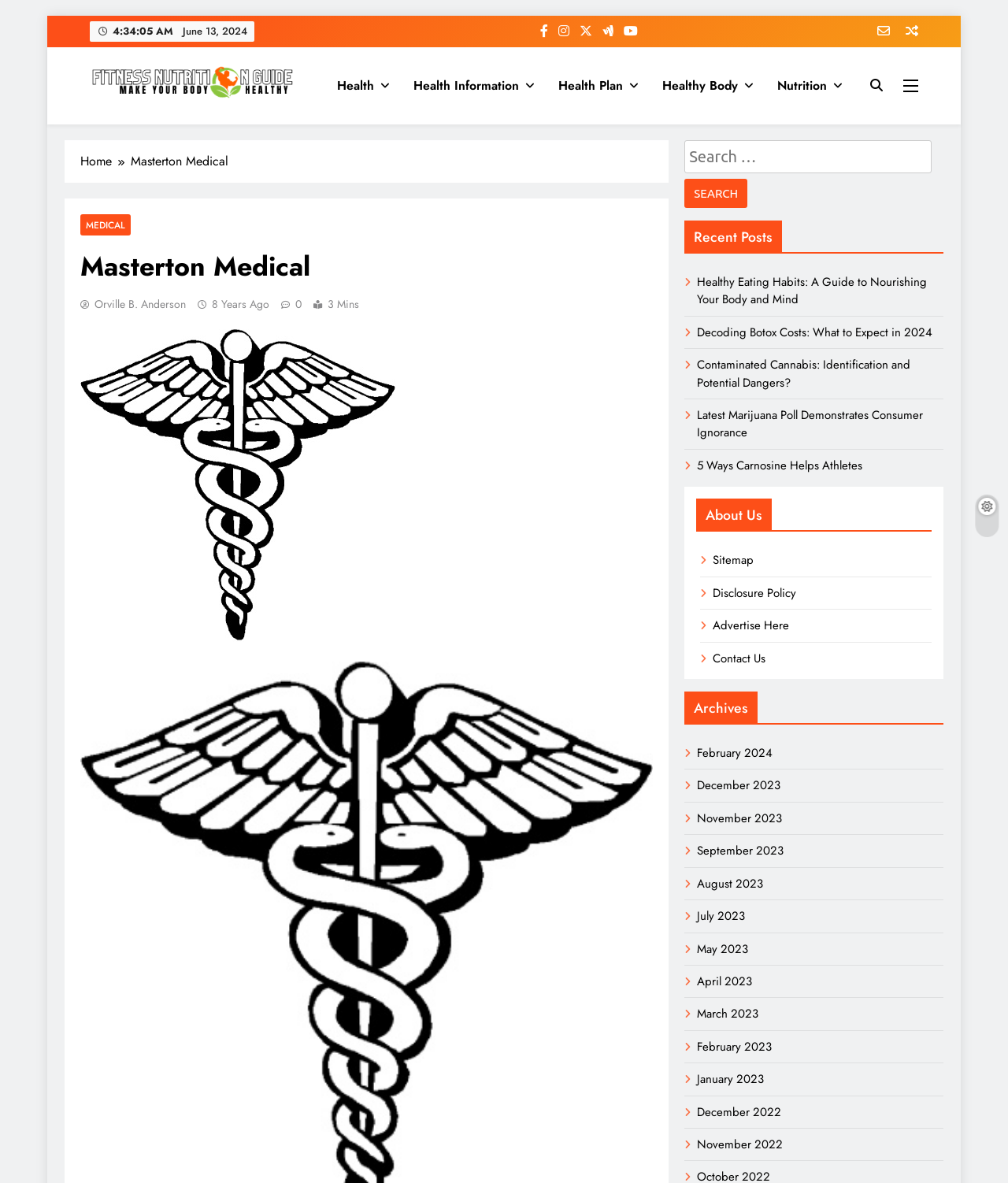Indicate the bounding box coordinates of the clickable region to achieve the following instruction: "Search for something."

[0.678, 0.118, 0.924, 0.146]